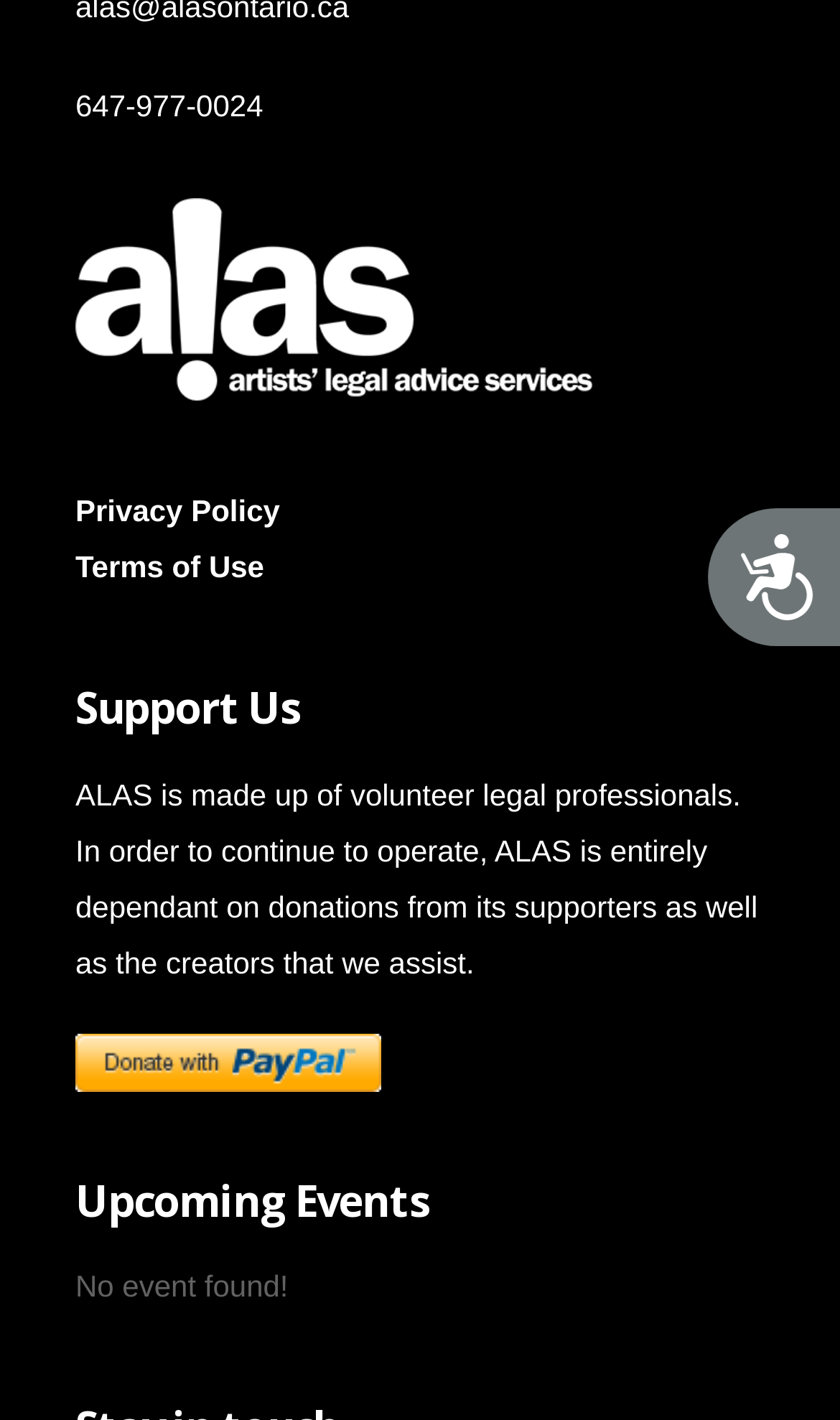Find the bounding box of the web element that fits this description: "Privacy Policy".

[0.09, 0.347, 0.333, 0.371]